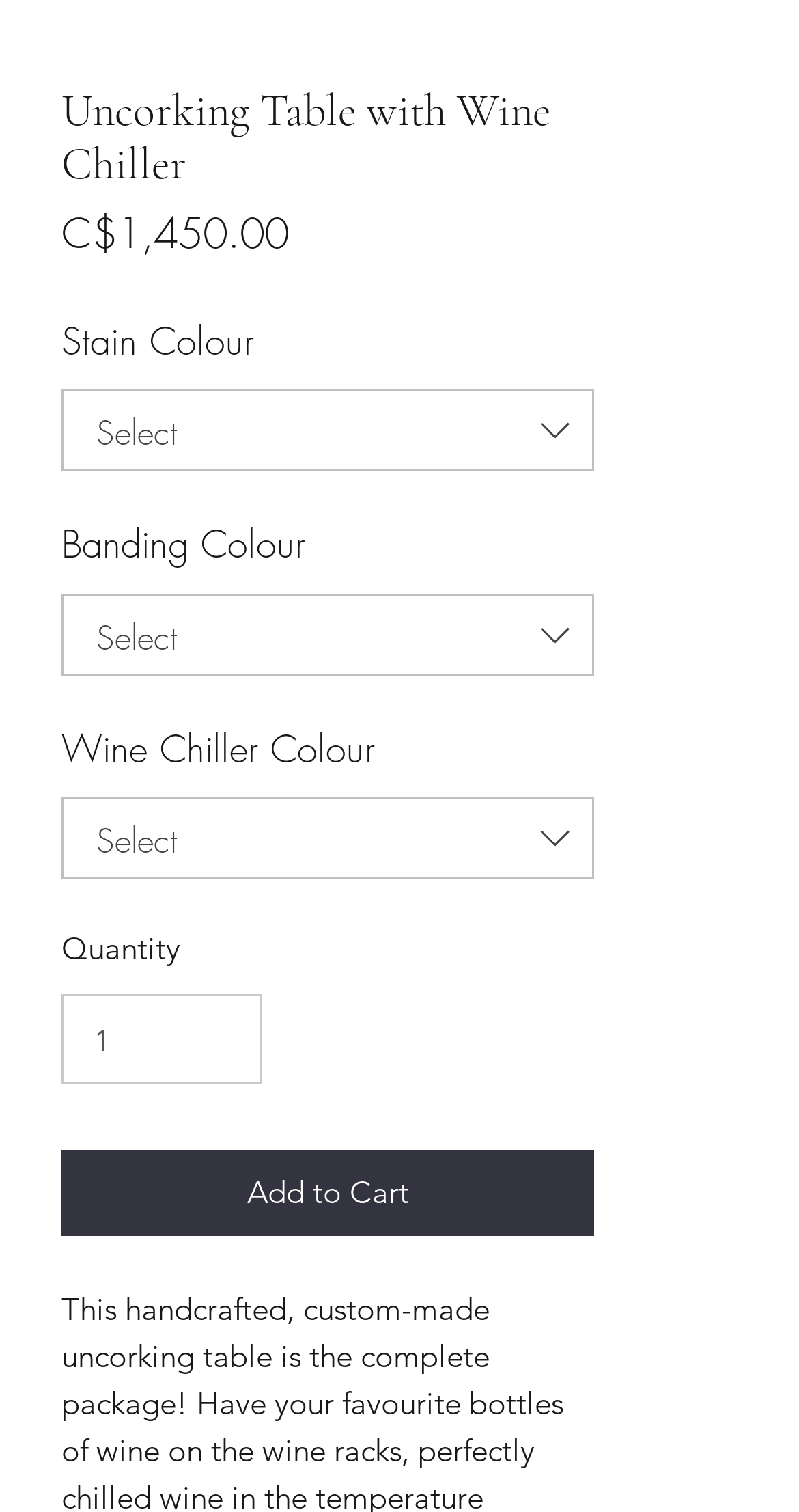Utilize the information from the image to answer the question in detail:
What is the purpose of the button at the bottom of the page?

The button at the bottom of the page has the text 'Add to Cart', which suggests that its purpose is to add the Uncorking Table with Wine Chiller to the shopping cart.